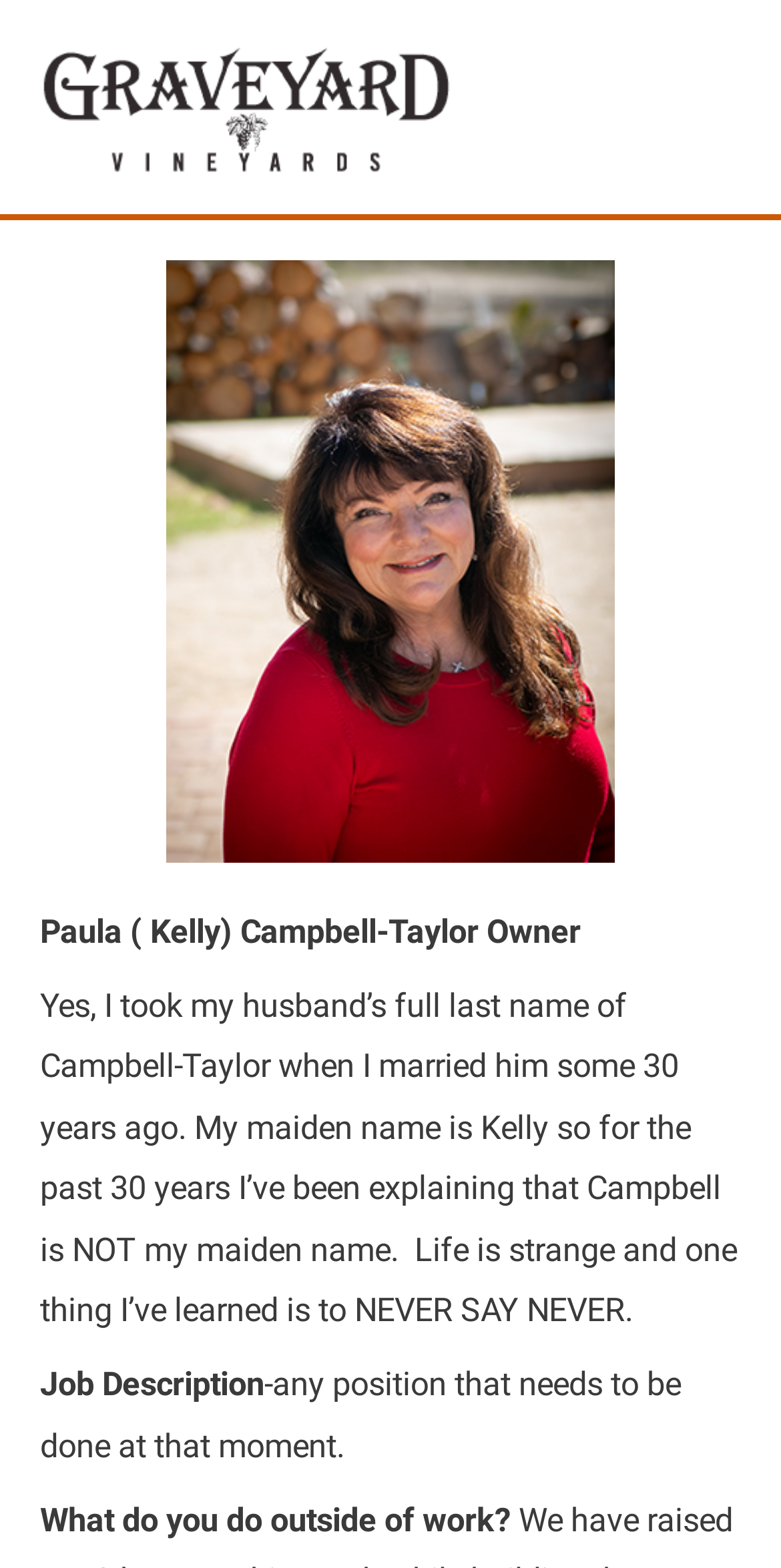Find and provide the bounding box coordinates for the UI element described here: "alt="Graveyard Vineyards"". The coordinates should be given as four float numbers between 0 and 1: [left, top, right, bottom].

[0.051, 0.055, 0.582, 0.079]